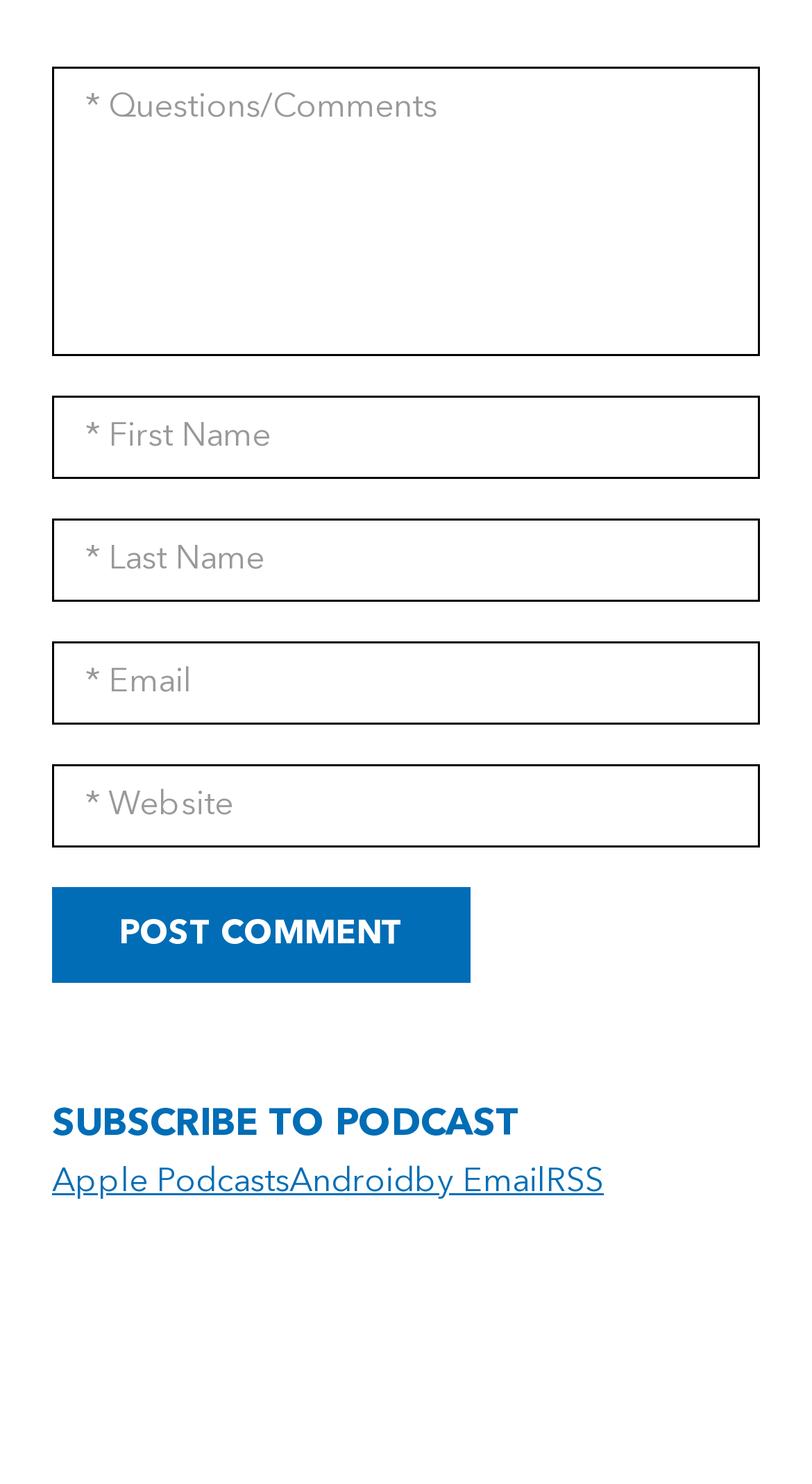Identify the bounding box coordinates of the section to be clicked to complete the task described by the following instruction: "Visit the Community Square". The coordinates should be four float numbers between 0 and 1, formatted as [left, top, right, bottom].

[0.064, 0.864, 0.833, 0.886]